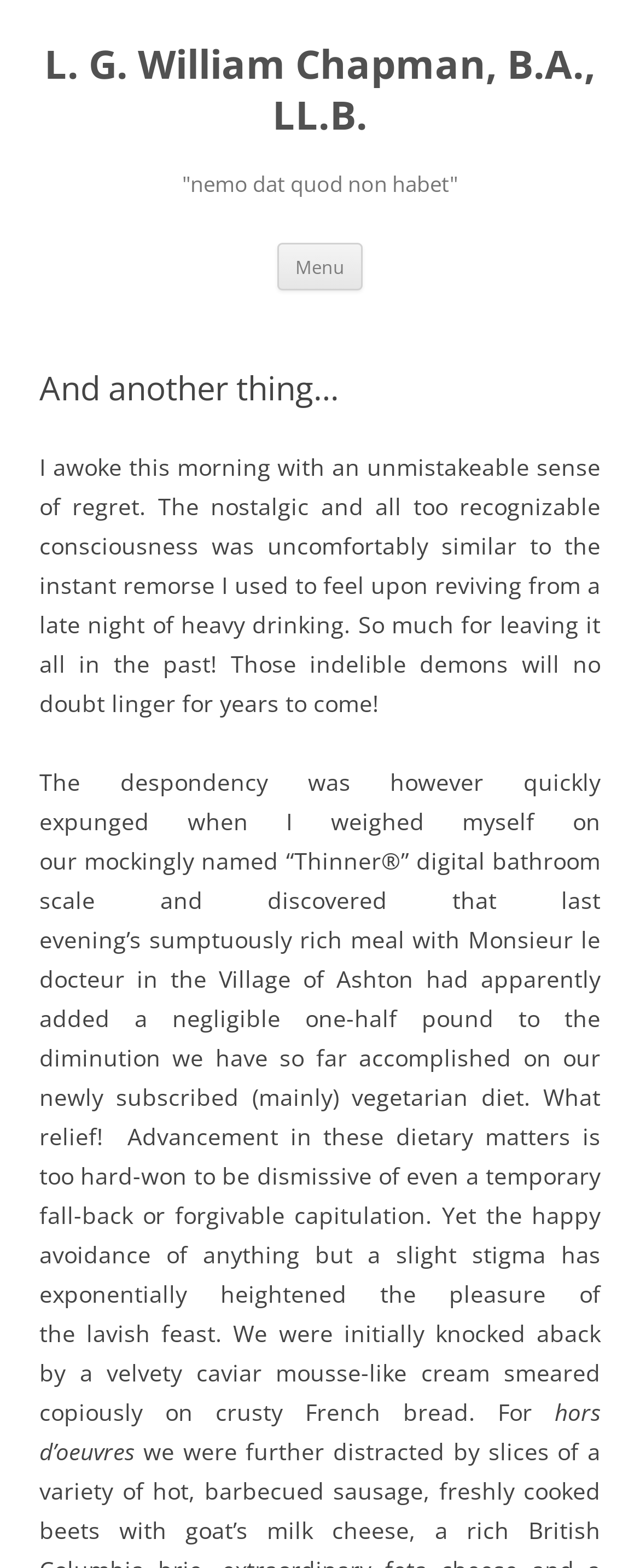What is the author's current weight change?
From the image, provide a succinct answer in one word or a short phrase.

One-half pound